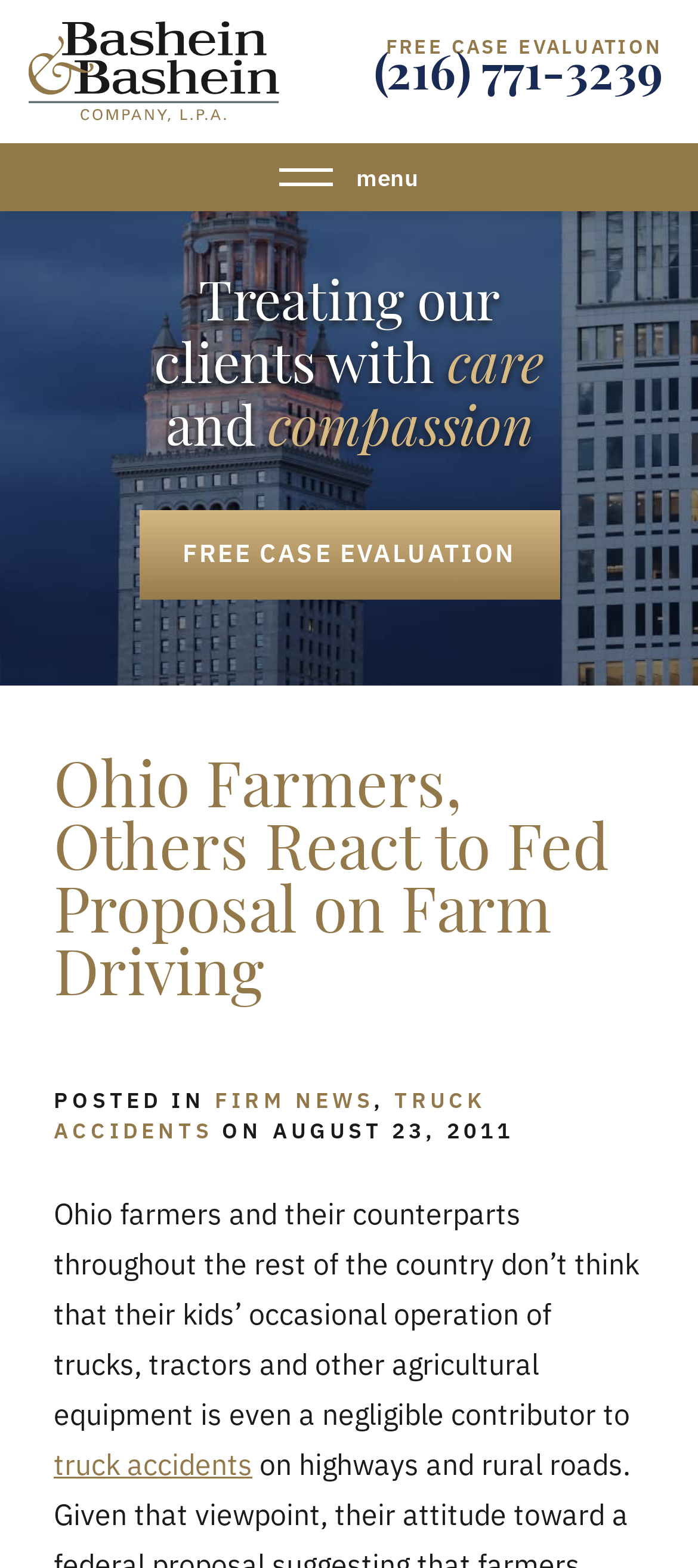Construct a thorough caption encompassing all aspects of the webpage.

The webpage appears to be a news article or blog post from the law firm Bashein & Bashein Company, L.P.A. At the top of the page, there is a logo of the company, accompanied by a link to the company's name. Below the logo, there is a prominent call-to-action button for a "FREE CASE EVALUATION" and a phone number to contact the firm.

To the right of the logo, there is a menu button. Below the menu button, there is a section that describes the firm's approach to treating clients with care and compassion.

The main content of the page is an article titled "Ohio Farmers, Others React to Fed Proposal on Farm Driving". The article discusses how Ohio farmers and their counterparts across the country do not believe that their children's occasional operation of trucks, tractors, and other agricultural equipment contributes to truck accidents.

There are several links within the article, including one to "FIRM NEWS" and another to "TRUCK ACCIDENTS". The article is dated August 23, 2011. Overall, the webpage appears to be a news article or blog post from a law firm, with a focus on truck accidents and farm driving regulations.